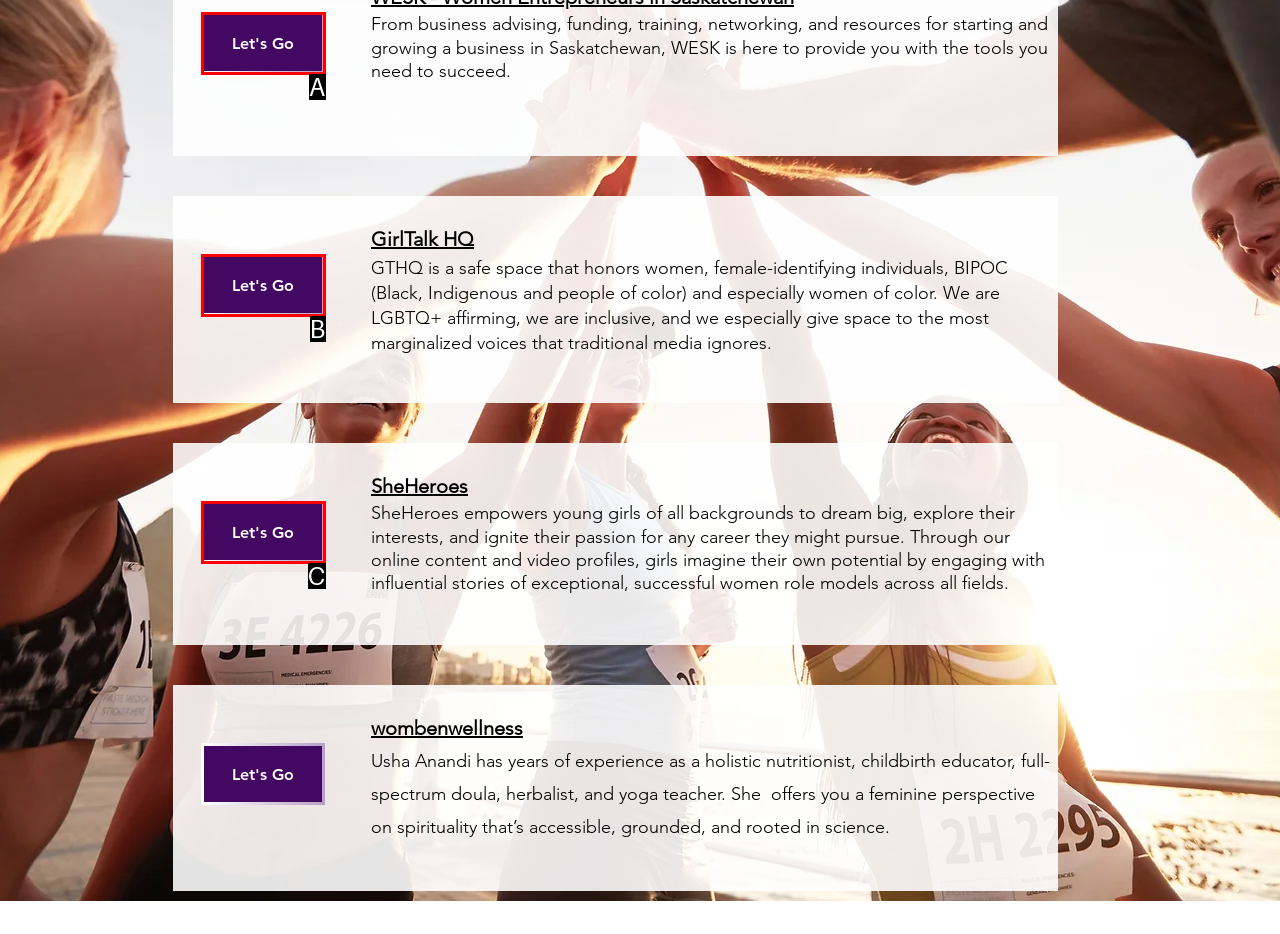Point out the option that aligns with the description: Let's Go
Provide the letter of the corresponding choice directly.

B